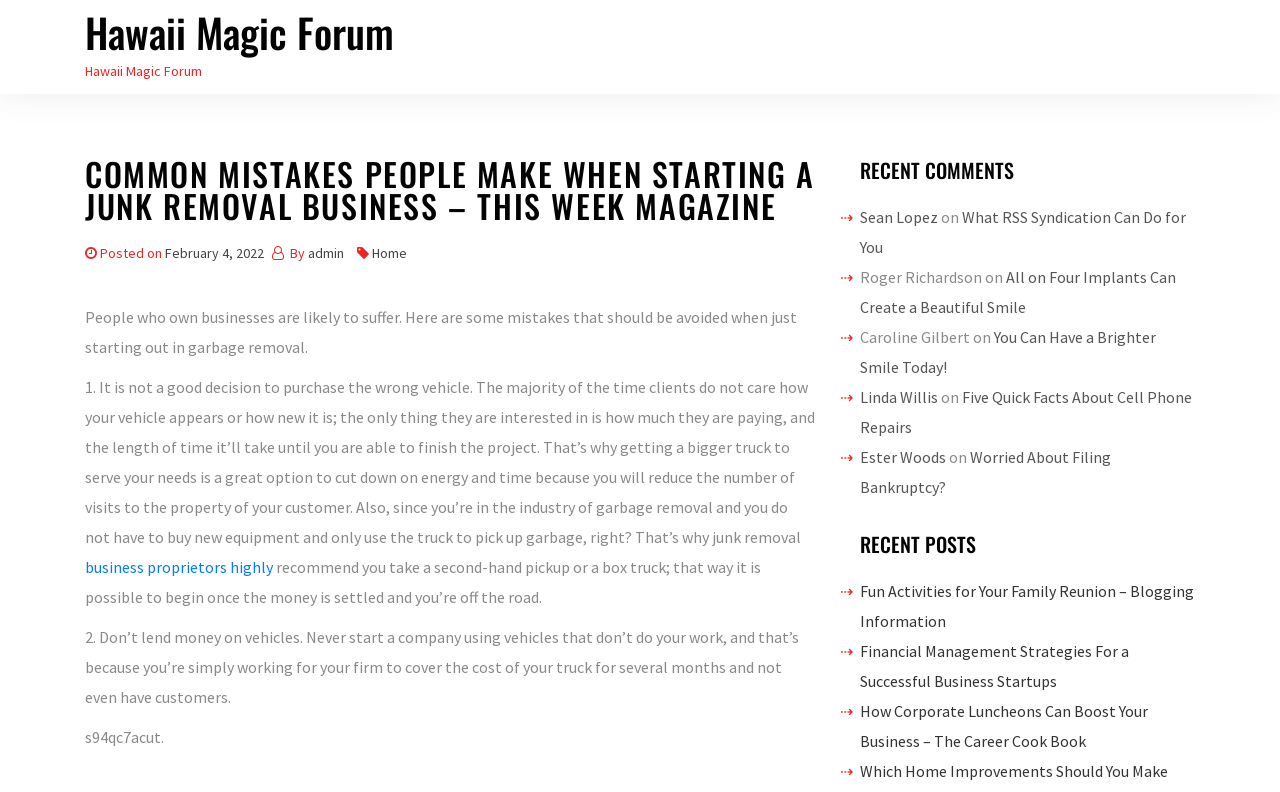What is the purpose of the article?
Using the image as a reference, deliver a detailed and thorough answer to the question.

The purpose of the article can be determined by reading the introductory paragraph and the subsequent paragraphs, which provide advice and guidance for people starting a junk removal business, highlighting common mistakes to avoid and best practices to follow.